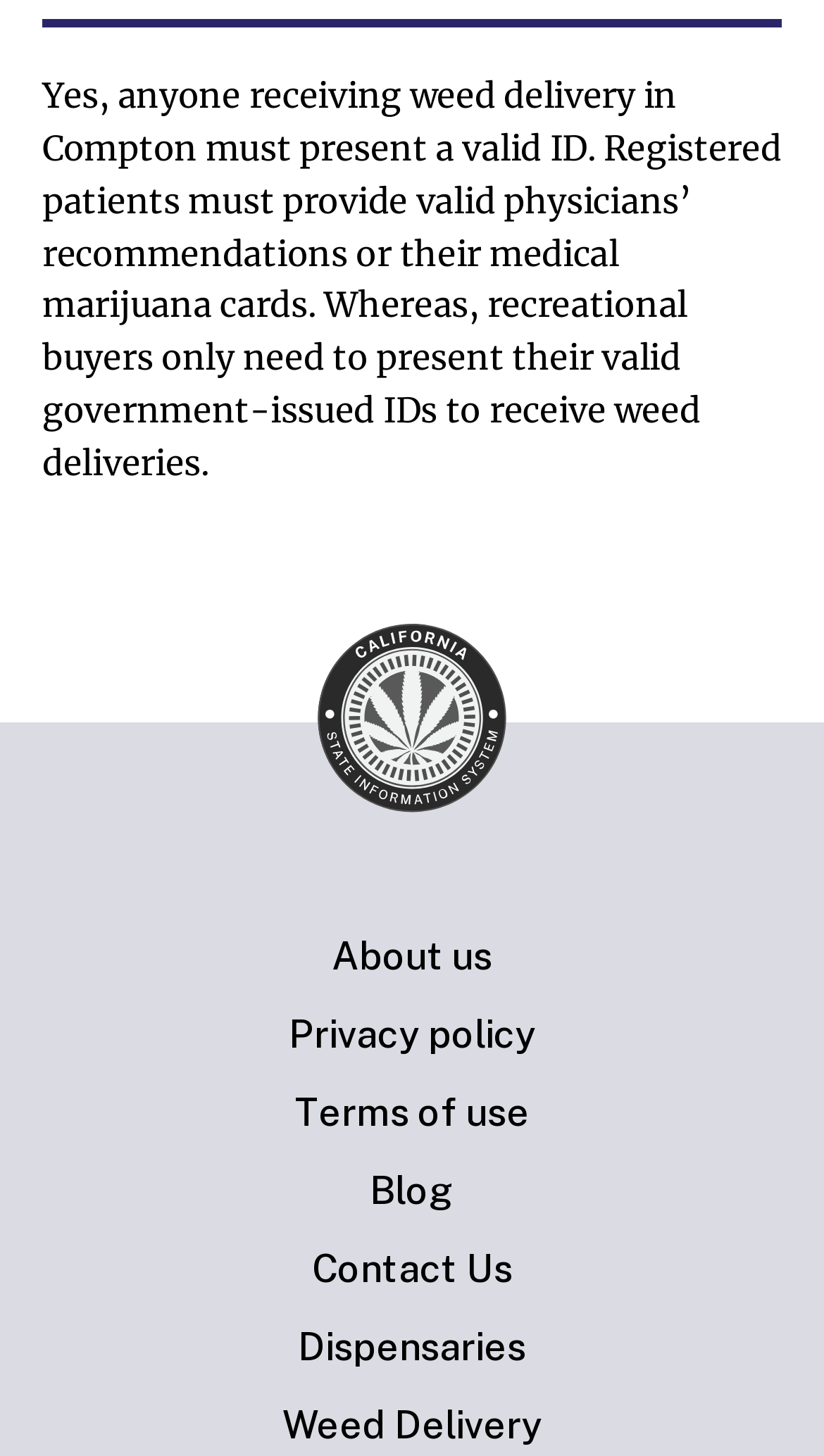Specify the bounding box coordinates of the element's area that should be clicked to execute the given instruction: "check Privacy policy". The coordinates should be four float numbers between 0 and 1, i.e., [left, top, right, bottom].

[0.041, 0.694, 0.959, 0.725]